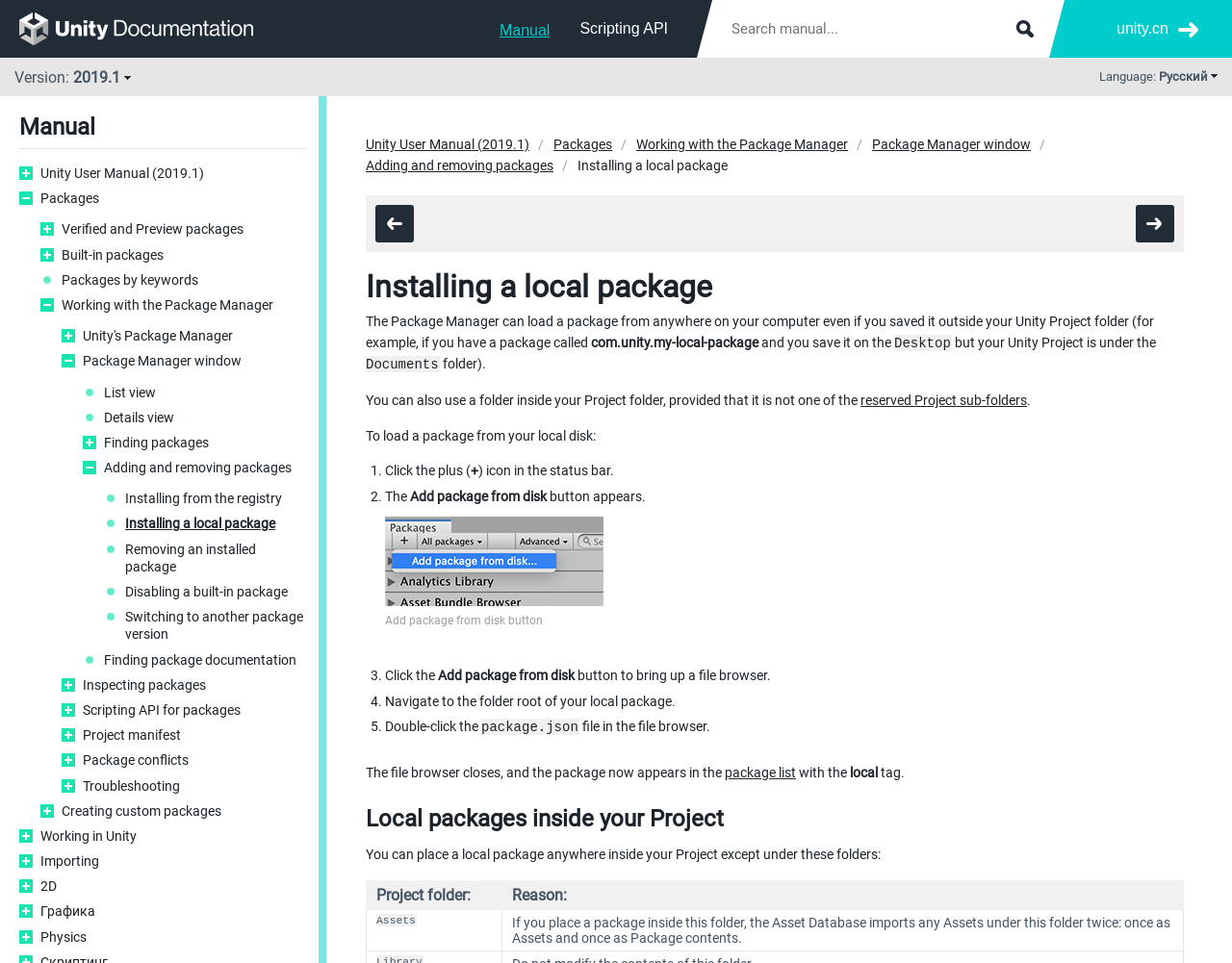Please find and provide the title of the webpage.

Installing a local package